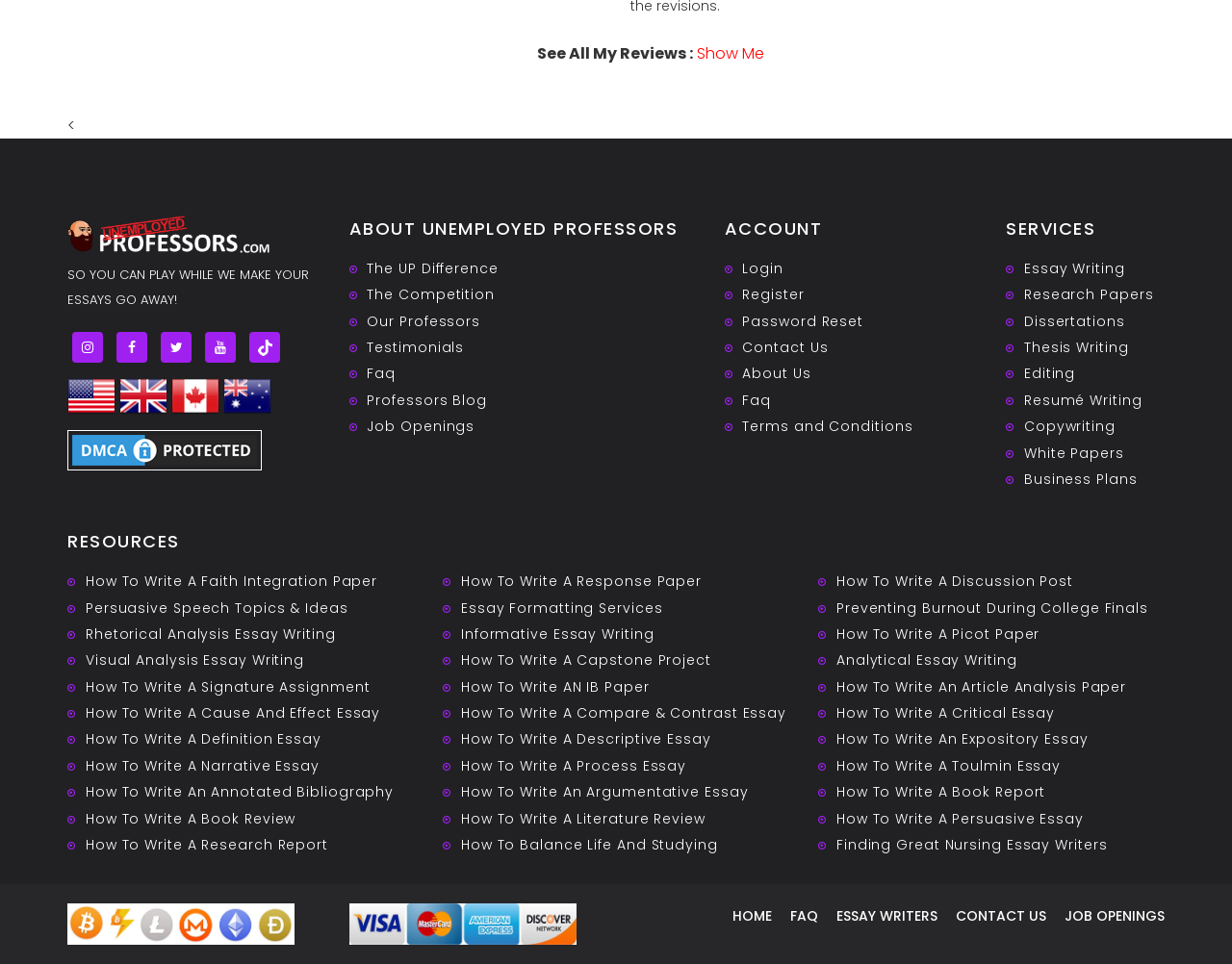Highlight the bounding box coordinates of the region I should click on to meet the following instruction: "Learn about 'How To Write A Faith Integration Paper'".

[0.069, 0.593, 0.306, 0.613]